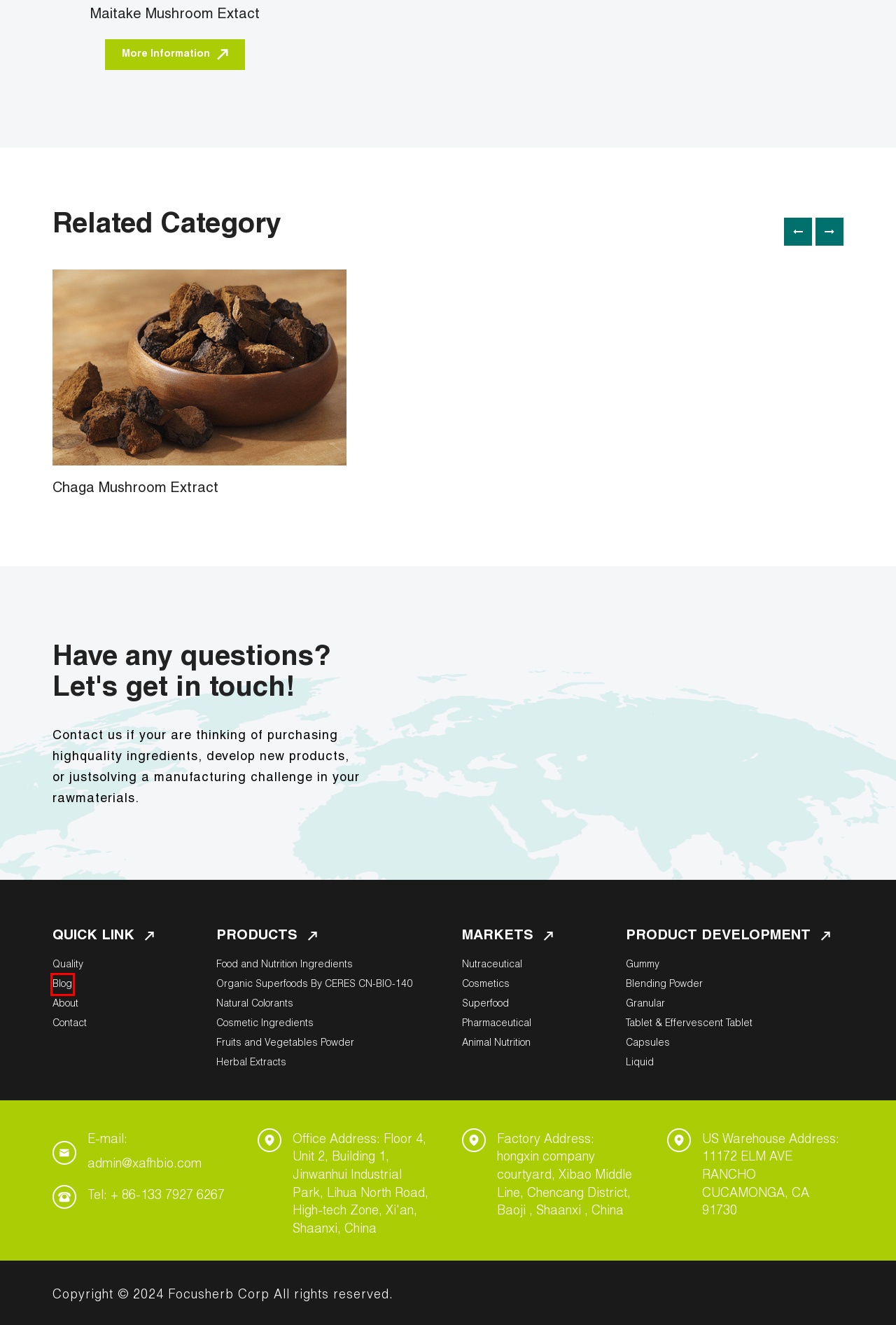Analyze the webpage screenshot with a red bounding box highlighting a UI element. Select the description that best matches the new webpage after clicking the highlighted element. Here are the options:
A. Asiaticoside - FocusHerb
B. Food and Nutrition Ingredients Supplier - FocusHerb
C. Professional Cosmetic Ingredients Supplier in China - FocusHerb
D. Organic Natural Colorants Manufacturer - FocusHerb
E. FocusHerb - The latest industry blogs in natural extract products
F. Fruits and Vegetables Powder Supplier in China - FocusHerb
G. Chaga Mushroom Extract | Herbal Extracts - FocusHerb
H. Green Organic Superfoods By CERES CN-BIO-140 - FocusHerb

E